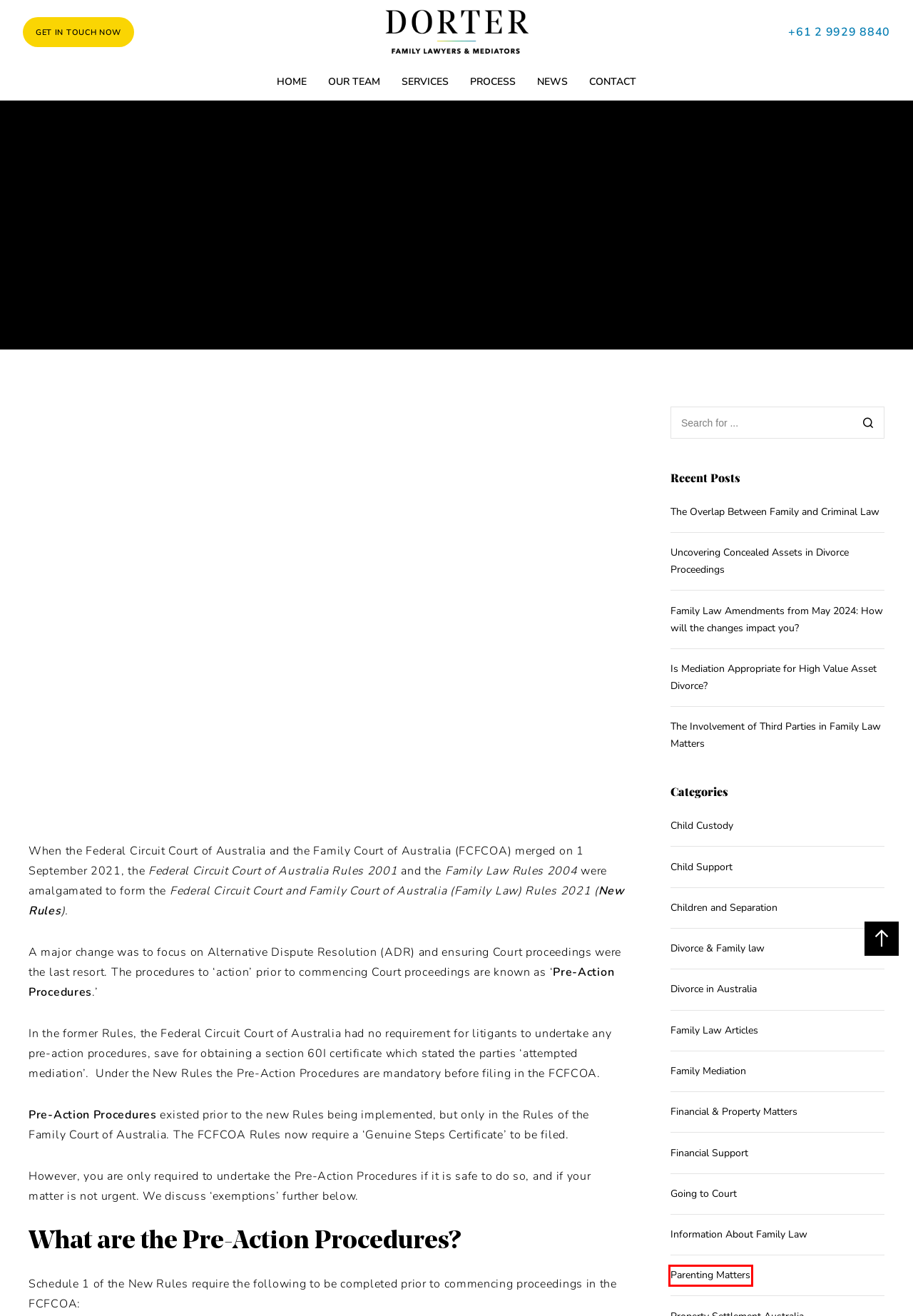You are provided with a screenshot of a webpage highlighting a UI element with a red bounding box. Choose the most suitable webpage description that matches the new page after clicking the element in the bounding box. Here are the candidates:
A. Child Support Archives - Dorter
B. Parenting Matters Archives - Dorter
C. Family Mediation Archives - Dorter
D. Going to Court Archives - Dorter
E. Our team - Dorter
F. North Sydney Family Lawyers - Separation & Divorce | Dorter
G. Financial & Property Matters Archives - Dorter
H. Divorce in Australia Archives - Dorter

B